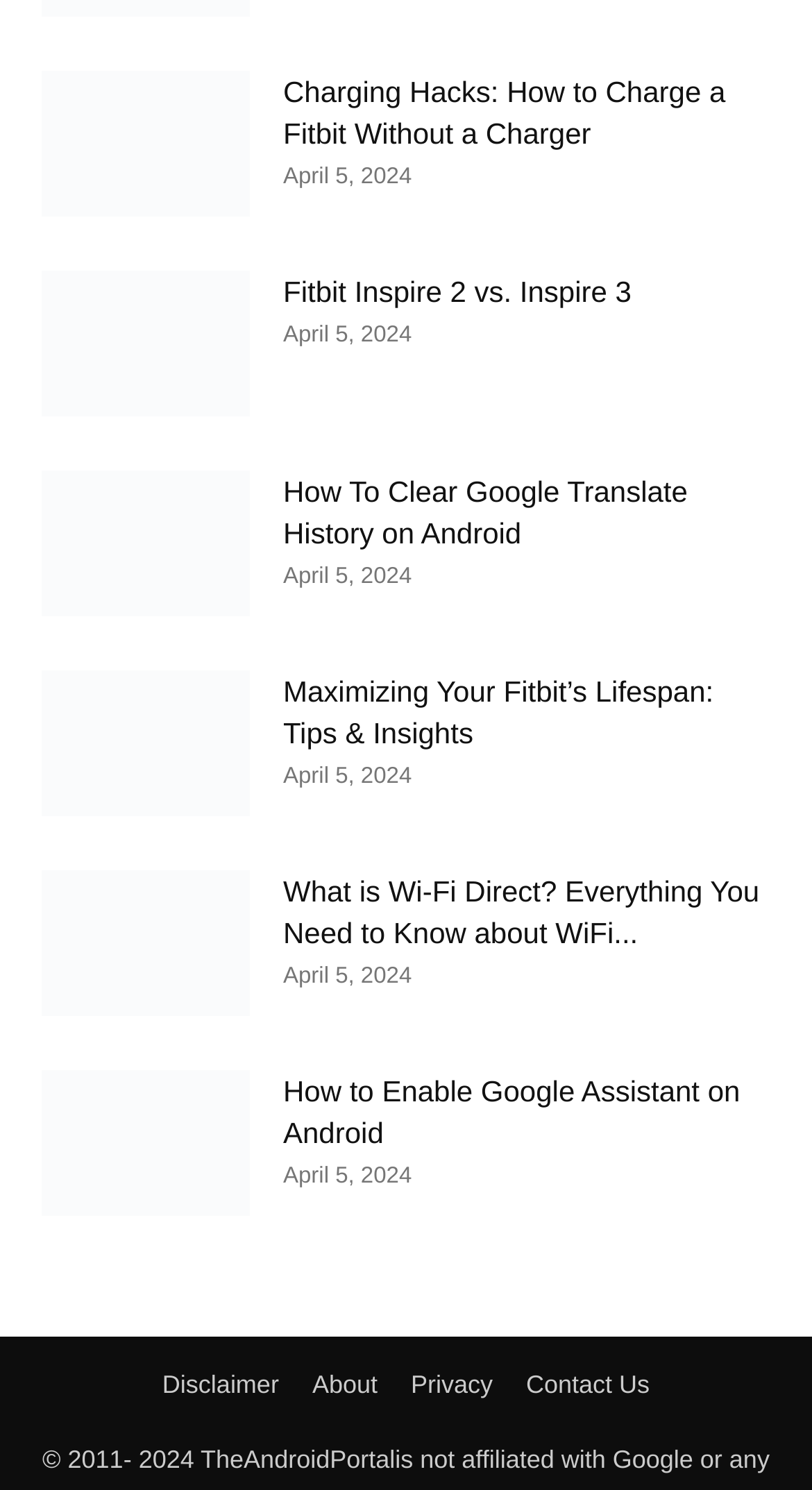What is the purpose of the links at the bottom of the webpage?
Please look at the screenshot and answer in one word or a short phrase.

Navigation